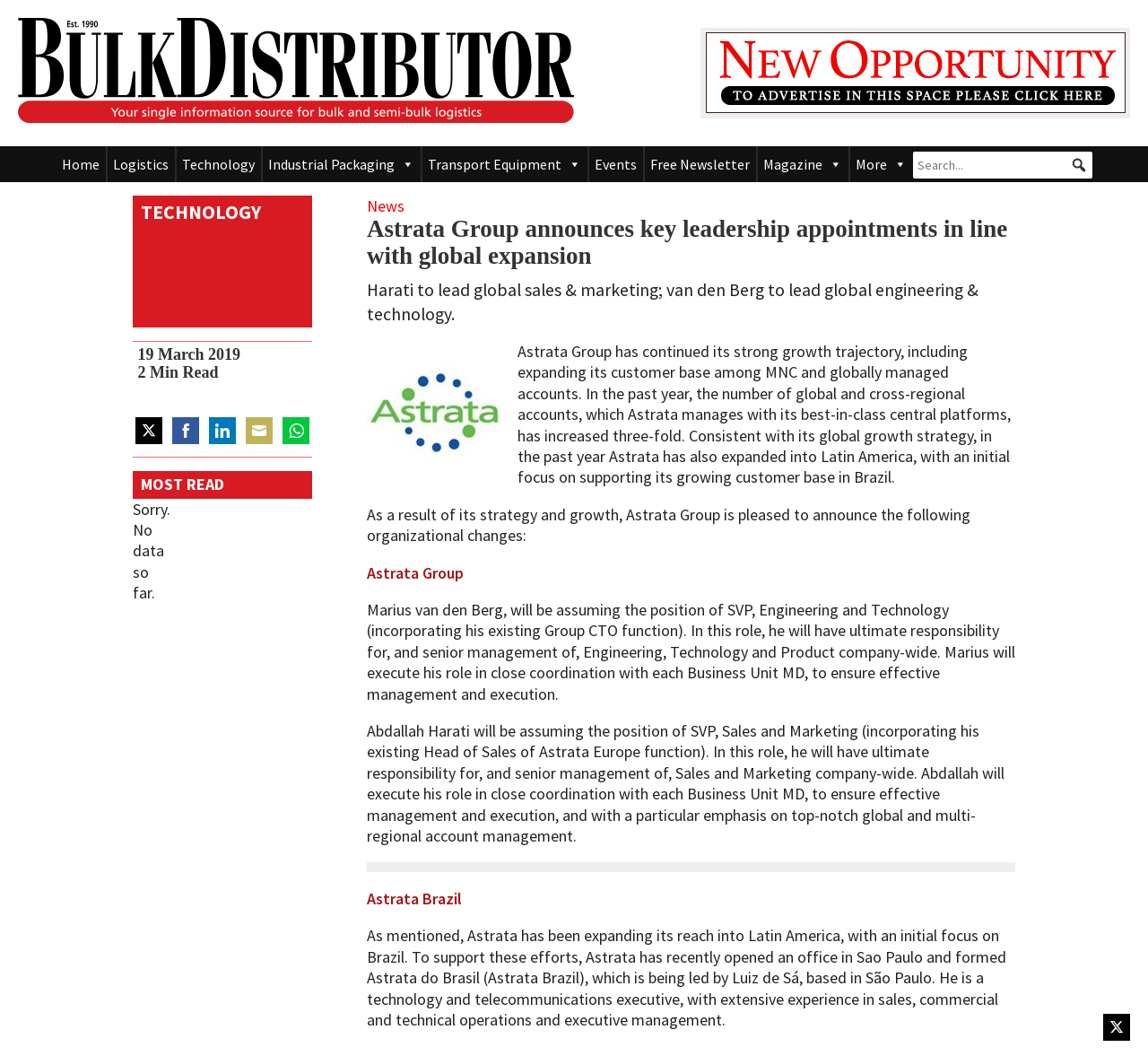Pinpoint the bounding box coordinates of the clickable area necessary to execute the following instruction: "Check out the new Framery 2Q". The coordinates should be given as four float numbers between 0 and 1, namely [left, top, right, bottom].

None